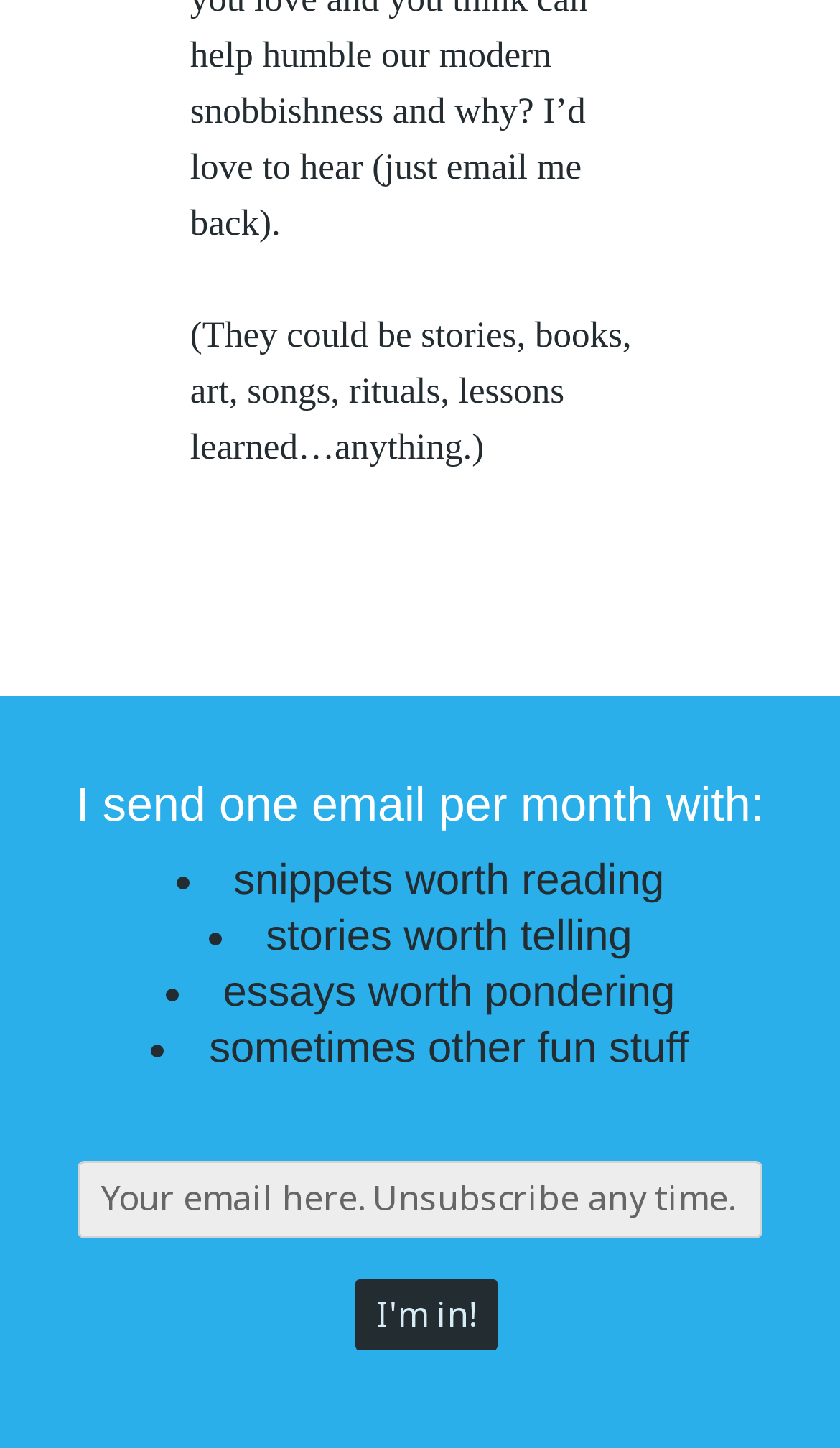Please answer the following question using a single word or phrase: 
What types of content are shared in the email?

Stories, essays, and more